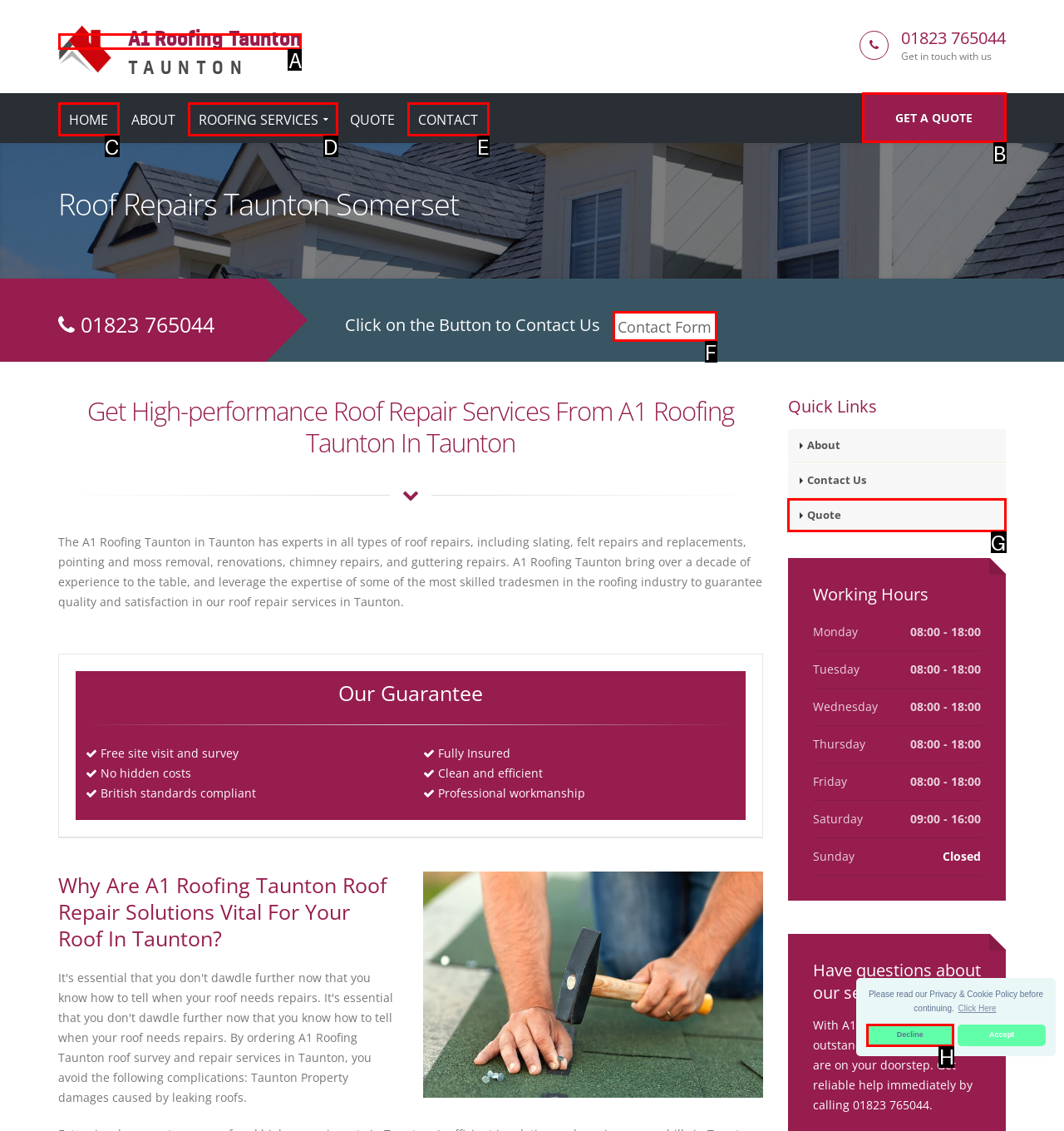Choose the option that best matches the description: A1 Roofing TauntonTaunton
Indicate the letter of the matching option directly.

A